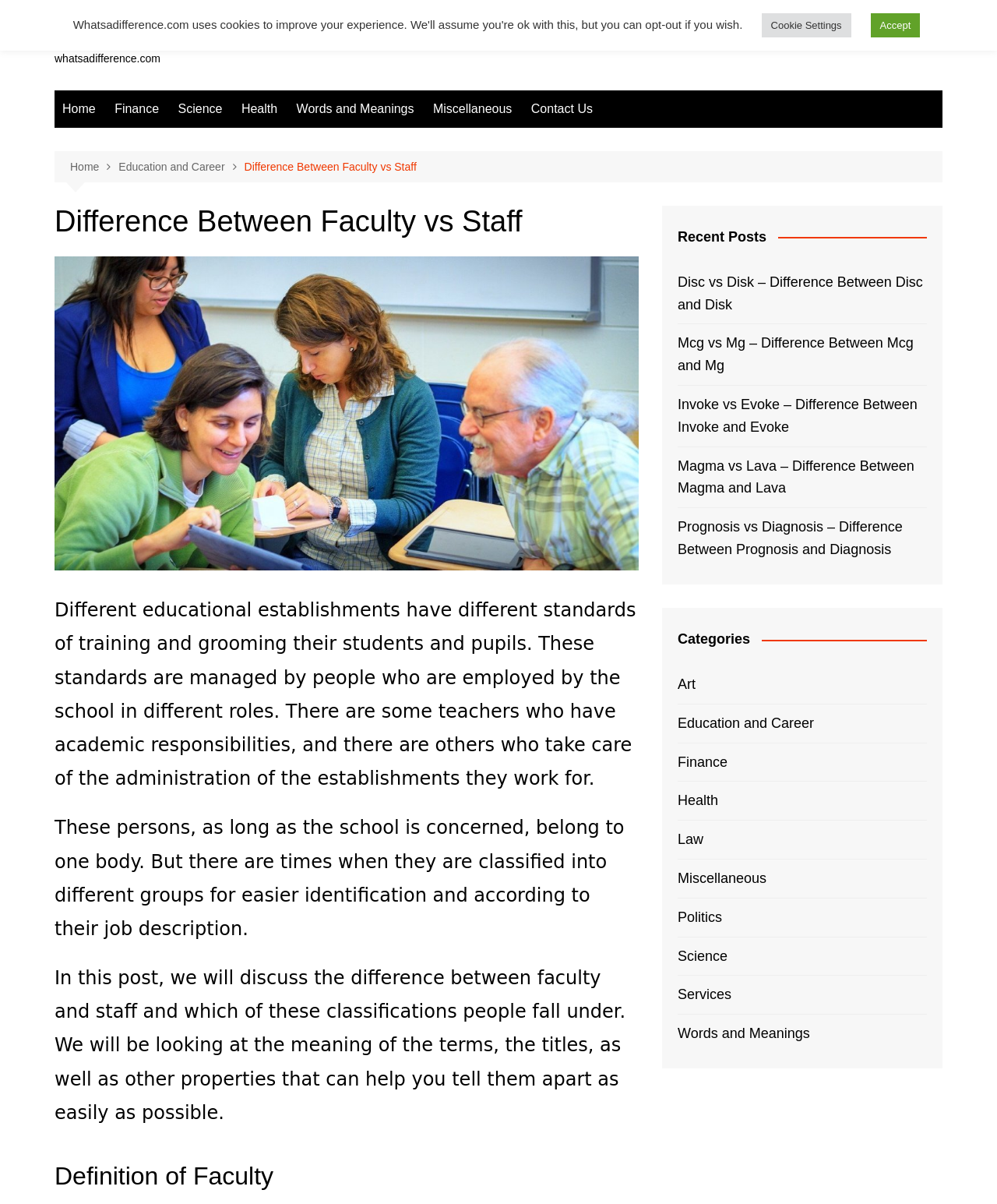Create an elaborate caption for the webpage.

This webpage is about the difference between faculty and staff in educational establishments. At the top, there is a navigation bar with links to various categories such as "Home", "Finance", "Science", and "Health". Below the navigation bar, there is a breadcrumbs section that shows the current page's location in the website's hierarchy.

The main content of the page is divided into two sections. On the left, there is a heading that reads "Difference Between Faculty vs Staff" followed by a figure and three paragraphs of text. The text explains that educational establishments have different standards of training and grooming, and that there are people employed in different roles, including teachers with academic responsibilities and administrators. The text also mentions that these individuals are classified into different groups for easier identification.

On the right side of the page, there is a complementary section that contains a heading "Recent Posts" followed by five links to other articles on the website. Below that, there is a "Categories" section with links to various categories such as "Art", "Education and Career", and "Science".

At the bottom of the page, there are two buttons: "Cookie Settings" and "Accept".